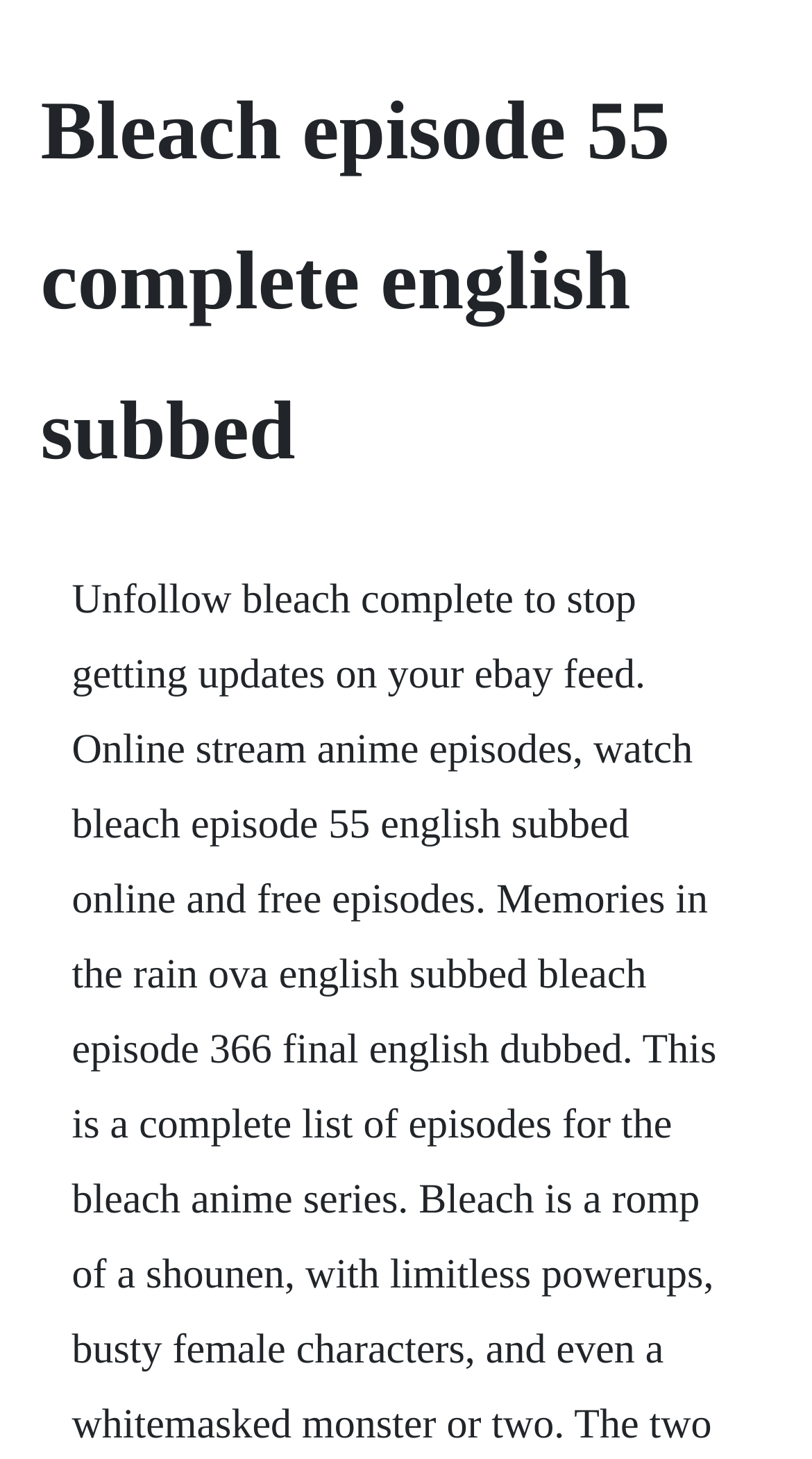Please extract the primary headline from the webpage.

Bleach episode 55 complete english subbed